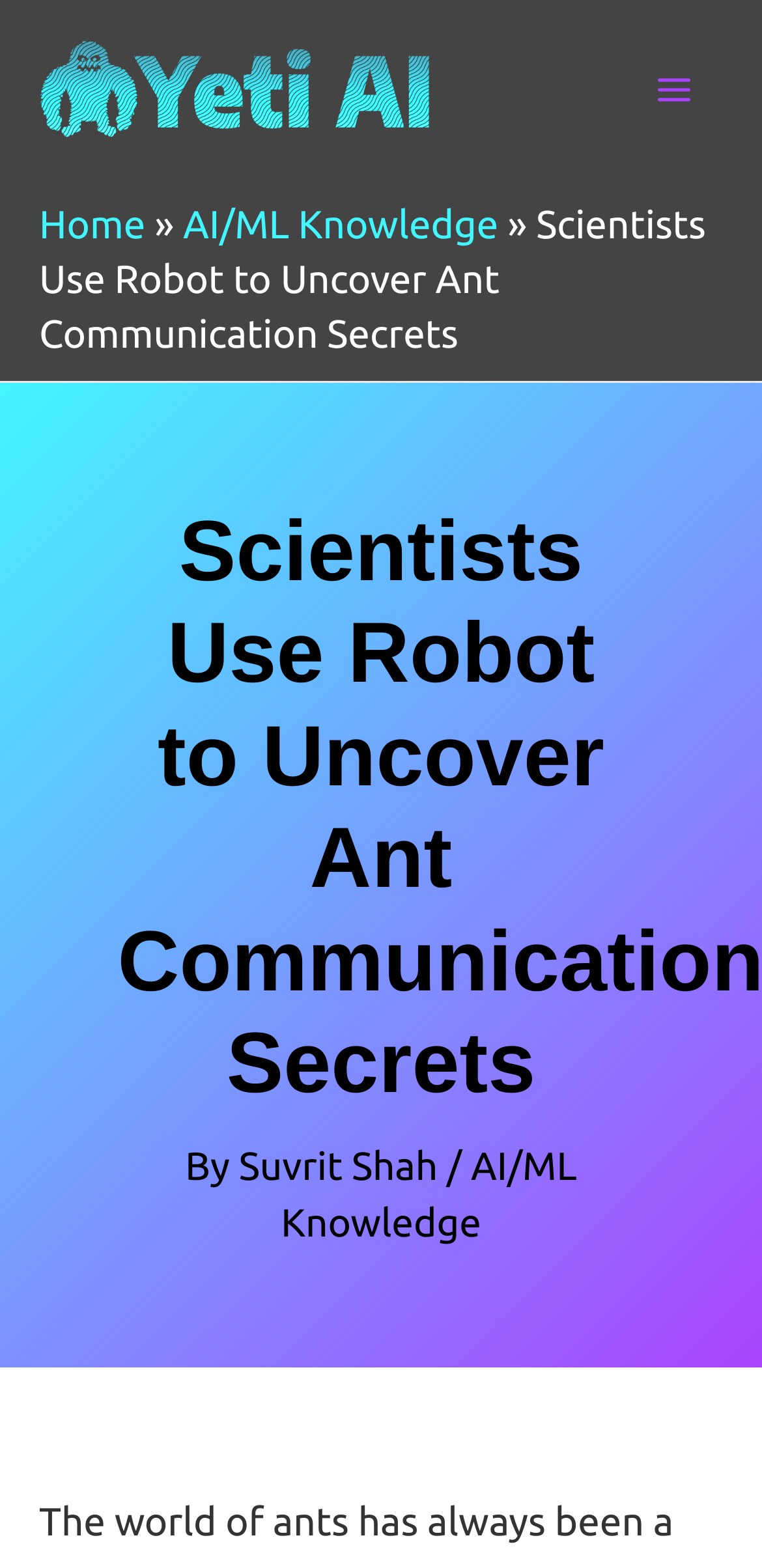What is the logo at the top left corner?
Answer the question based on the image using a single word or a brief phrase.

yeti ai